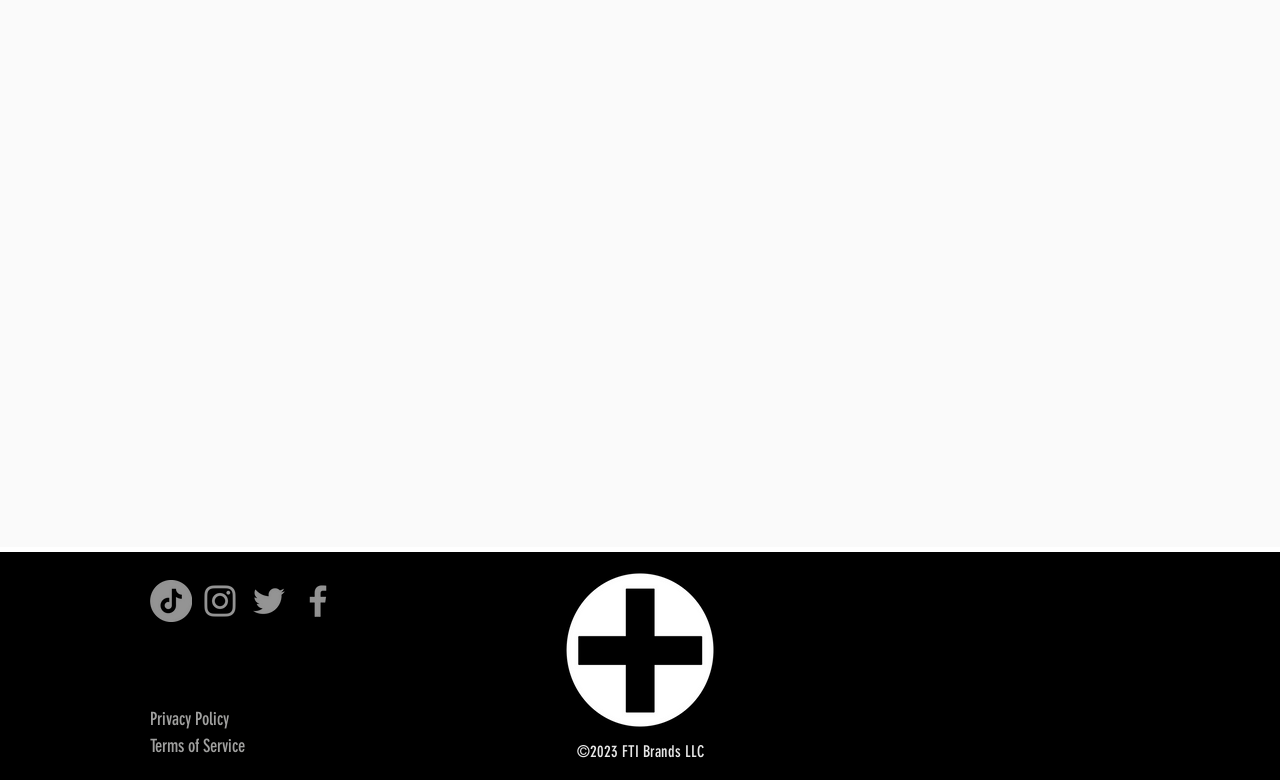What are the two links at the bottom?
Look at the image and respond with a one-word or short phrase answer.

Privacy Policy, Terms of Service